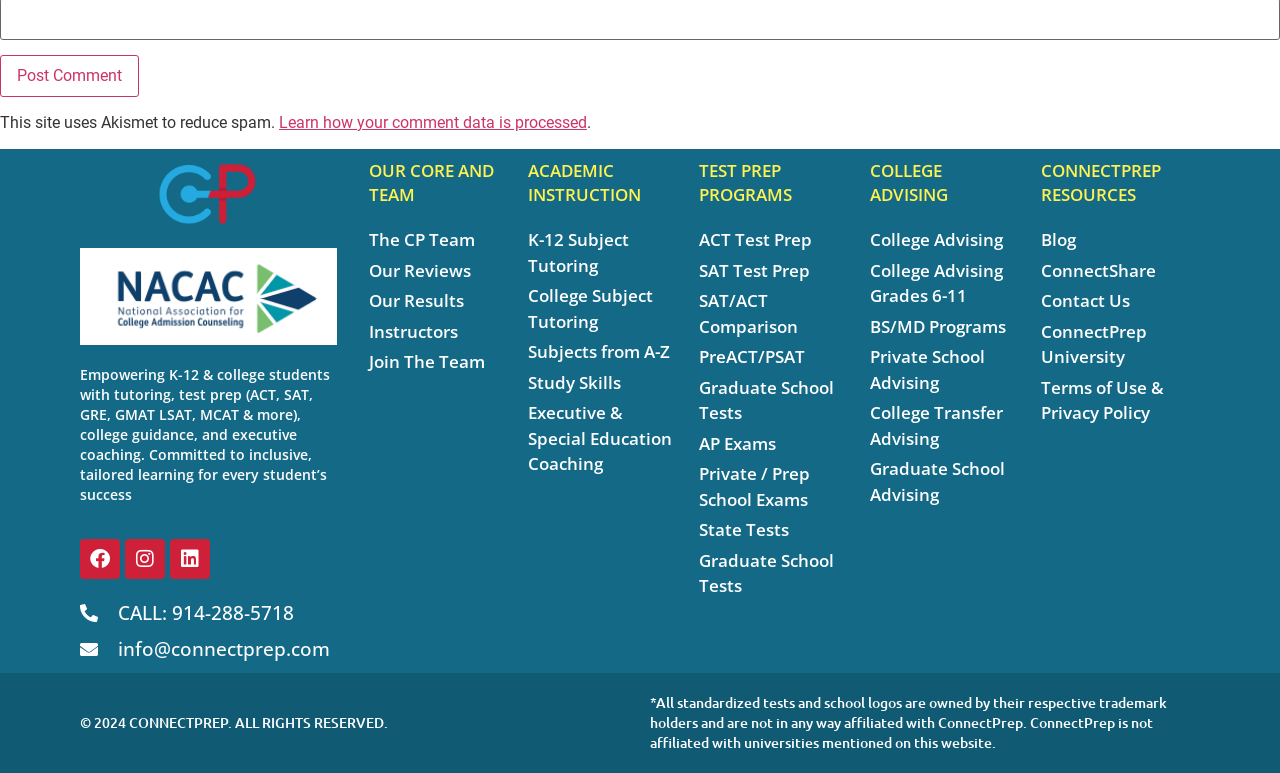What is the purpose of the company?
Please answer using one word or phrase, based on the screenshot.

Empowering students with tutoring and guidance